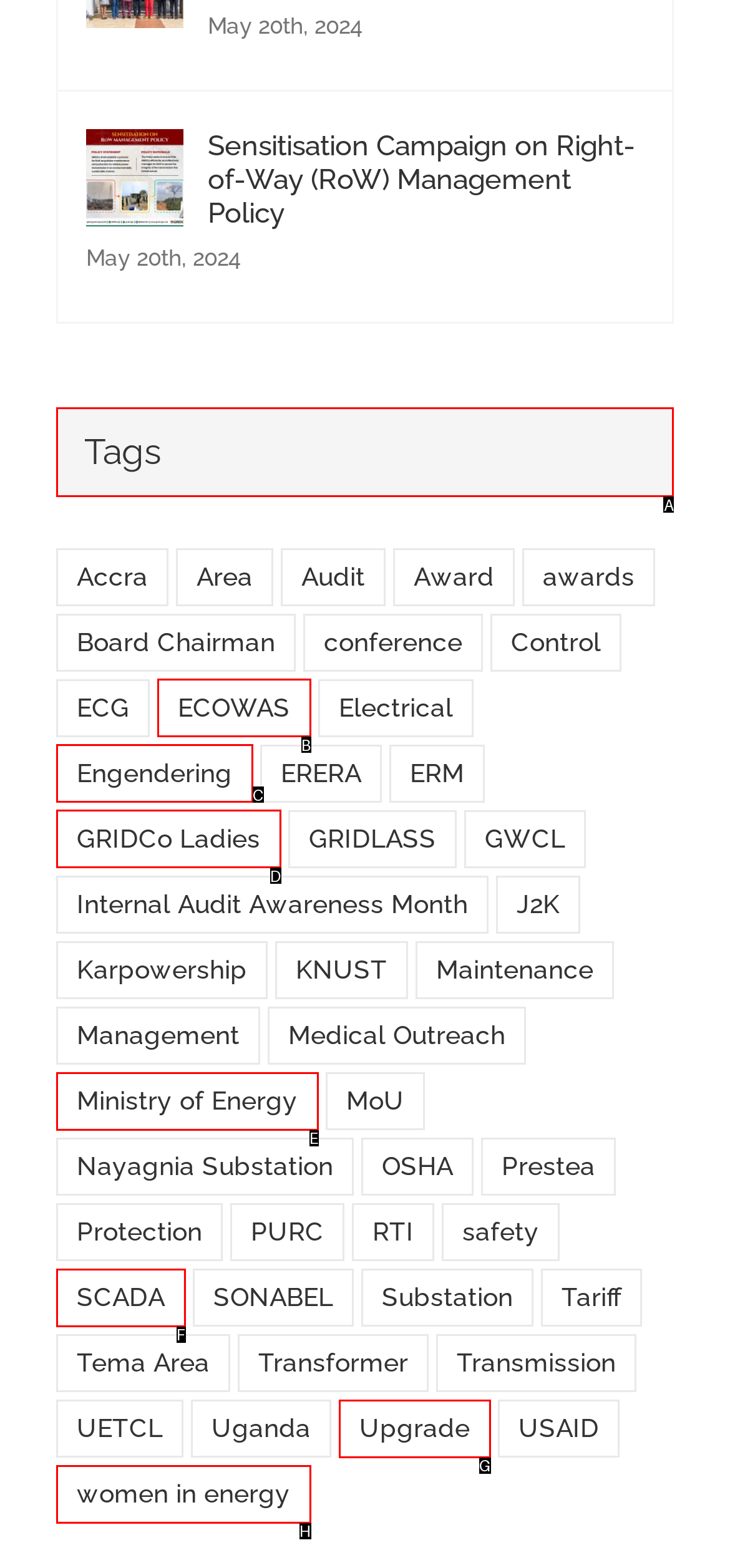Select the proper HTML element to perform the given task: View the 'Tags' section Answer with the corresponding letter from the provided choices.

A